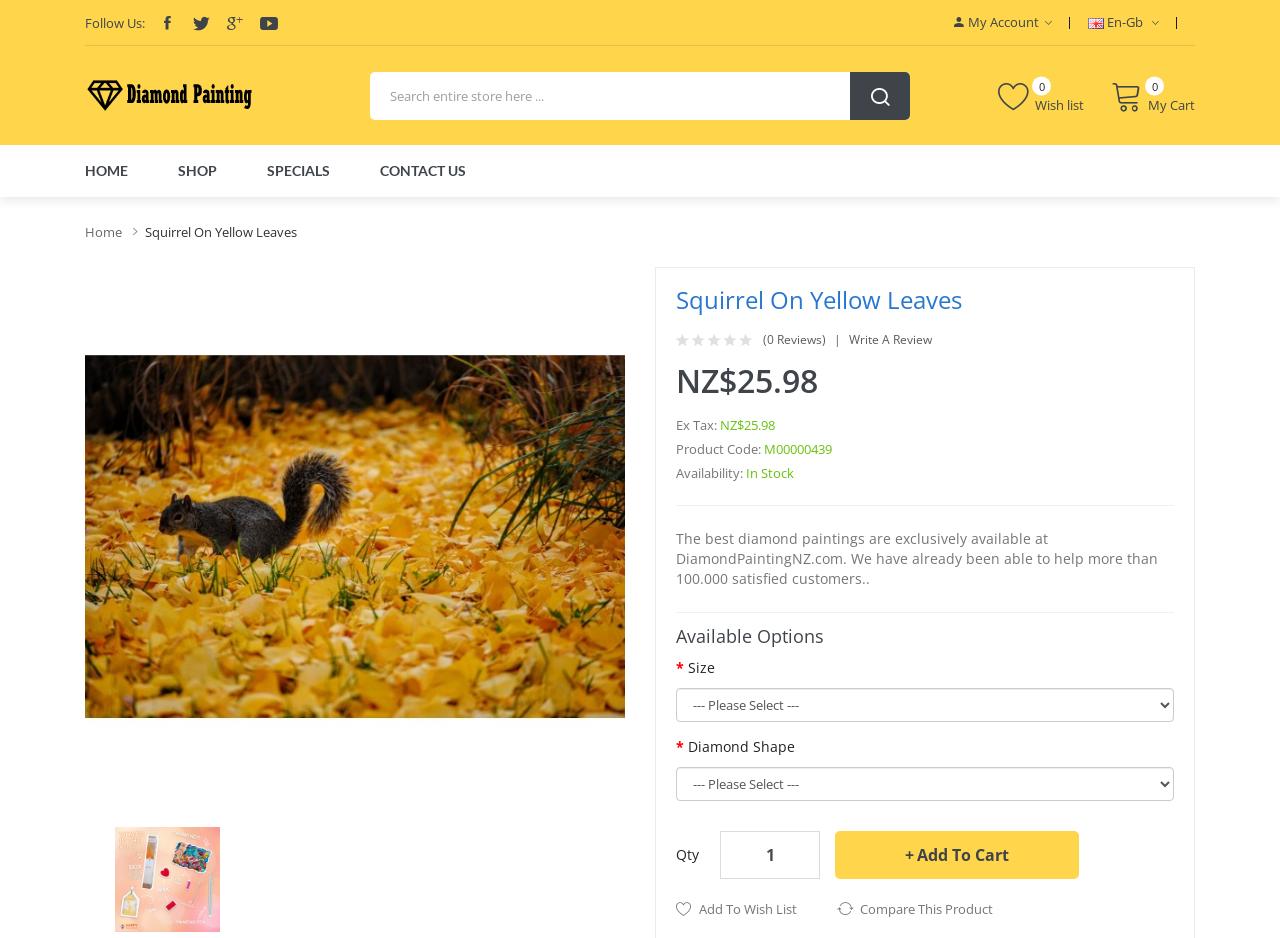What is the availability of the diamond painting?
Look at the webpage screenshot and answer the question with a detailed explanation.

I found the answer by looking at the static text on the webpage, which displays the availability of the diamond painting as 'In Stock'. This indicates that the product is currently available for purchase.